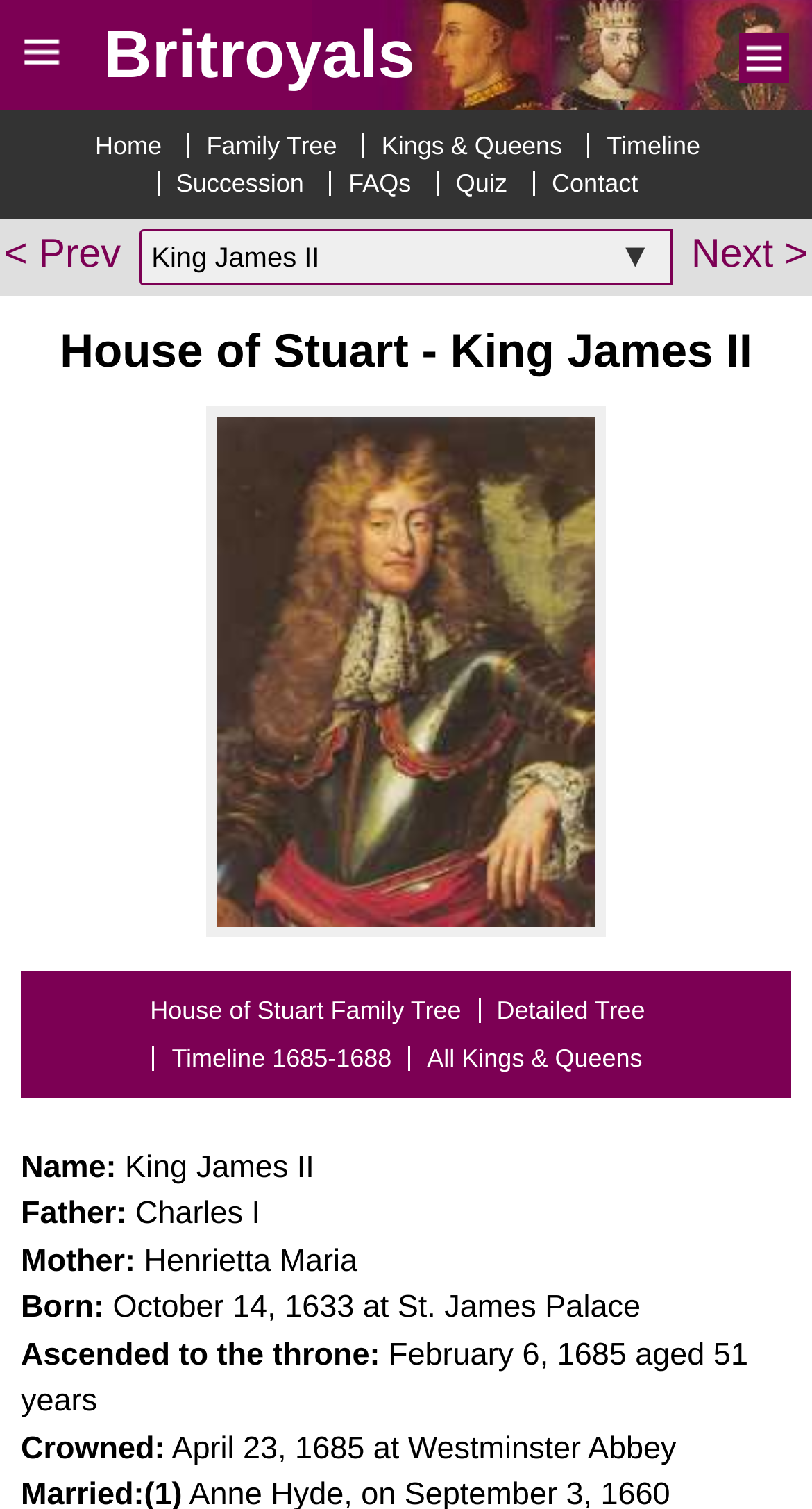Can you find the bounding box coordinates for the element that needs to be clicked to execute this instruction: "Select an option from the dropdown menu"? The coordinates should be given as four float numbers between 0 and 1, i.e., [left, top, right, bottom].

[0.171, 0.152, 0.829, 0.189]